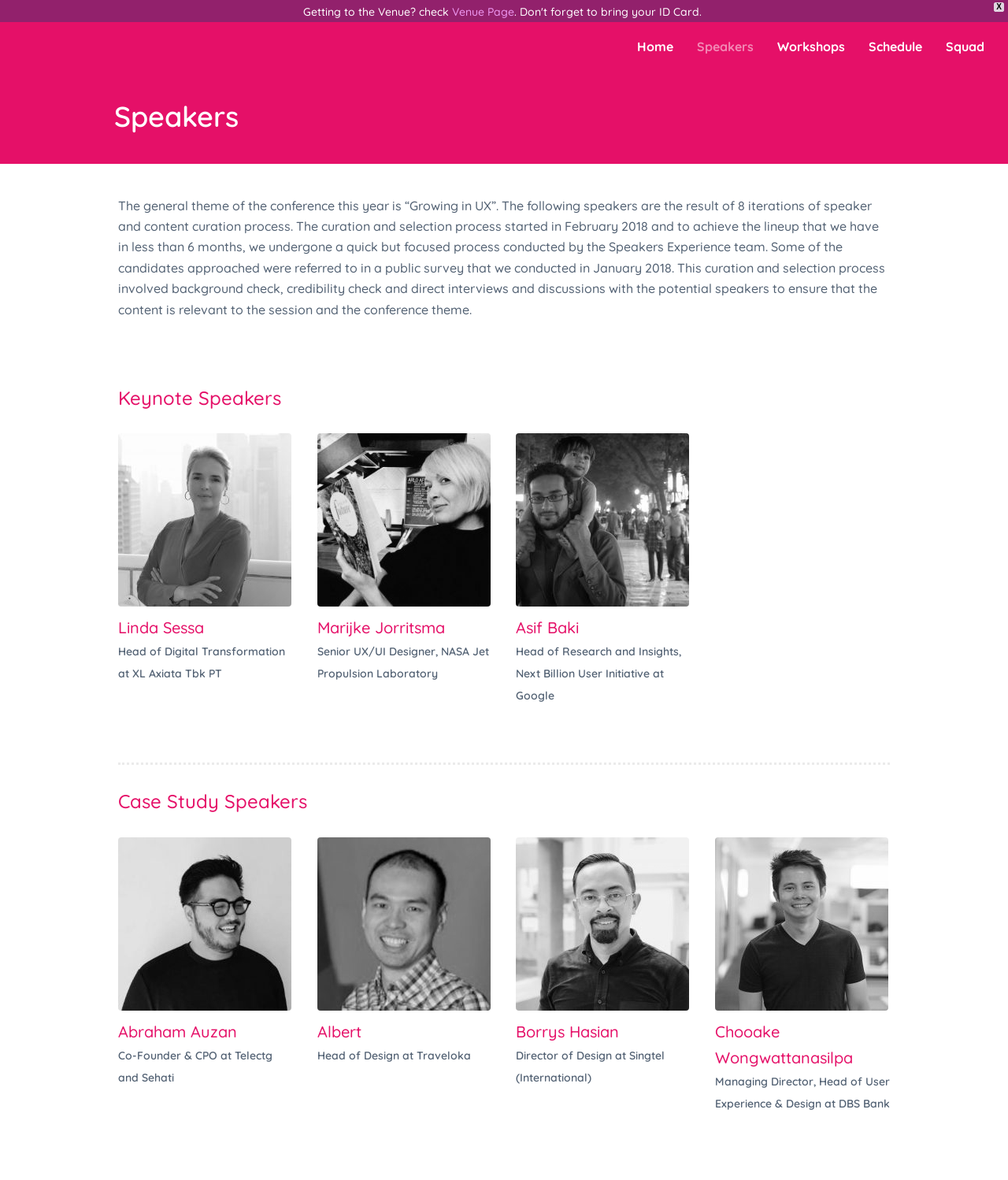Provide the bounding box coordinates of the section that needs to be clicked to accomplish the following instruction: "Read about the 'Keynote Speakers'."

[0.117, 0.327, 0.279, 0.347]